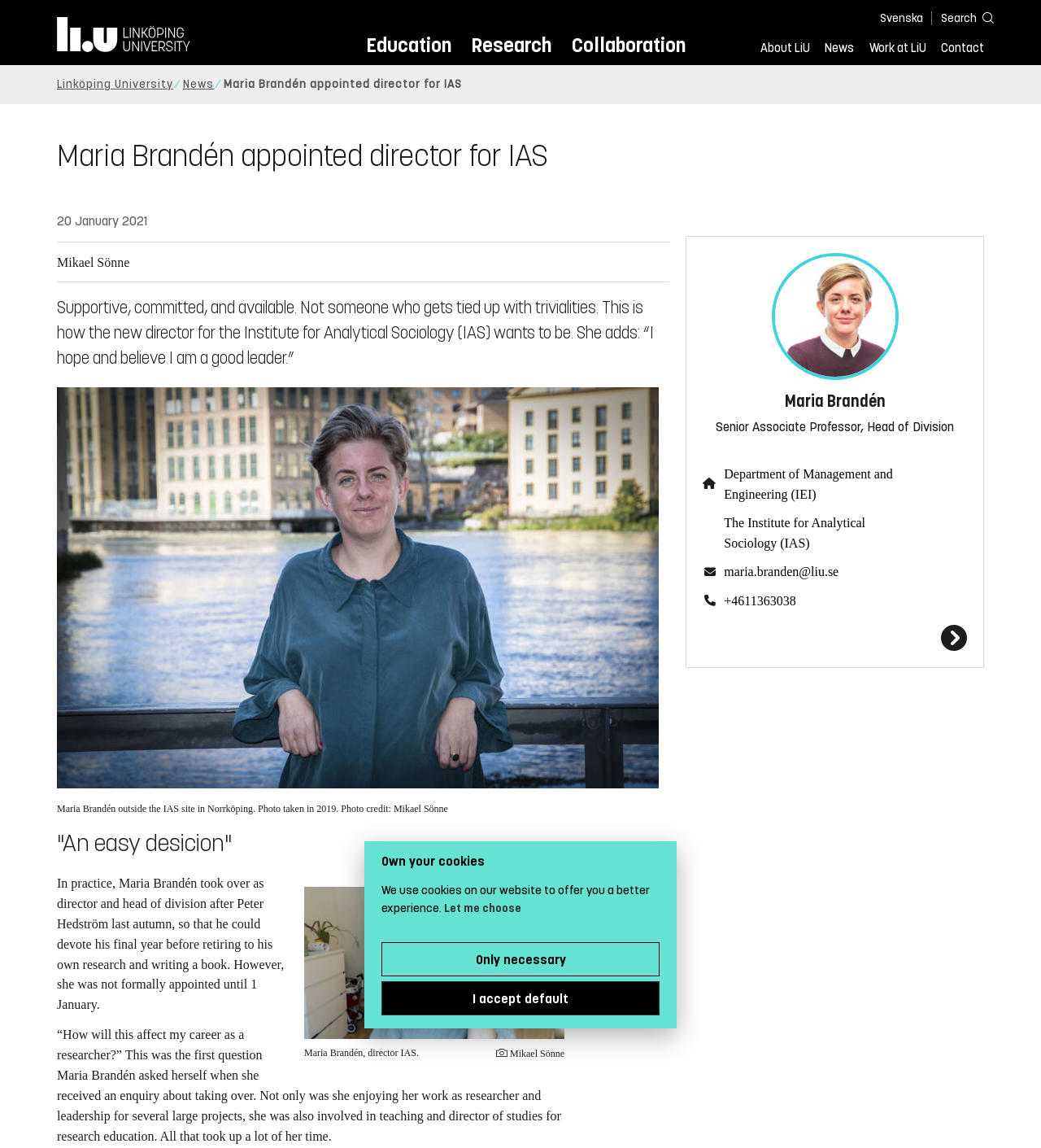Identify the bounding box coordinates of the area that should be clicked in order to complete the given instruction: "Click the 'Home' link". The bounding box coordinates should be four float numbers between 0 and 1, i.e., [left, top, right, bottom].

[0.055, 0.015, 0.192, 0.046]